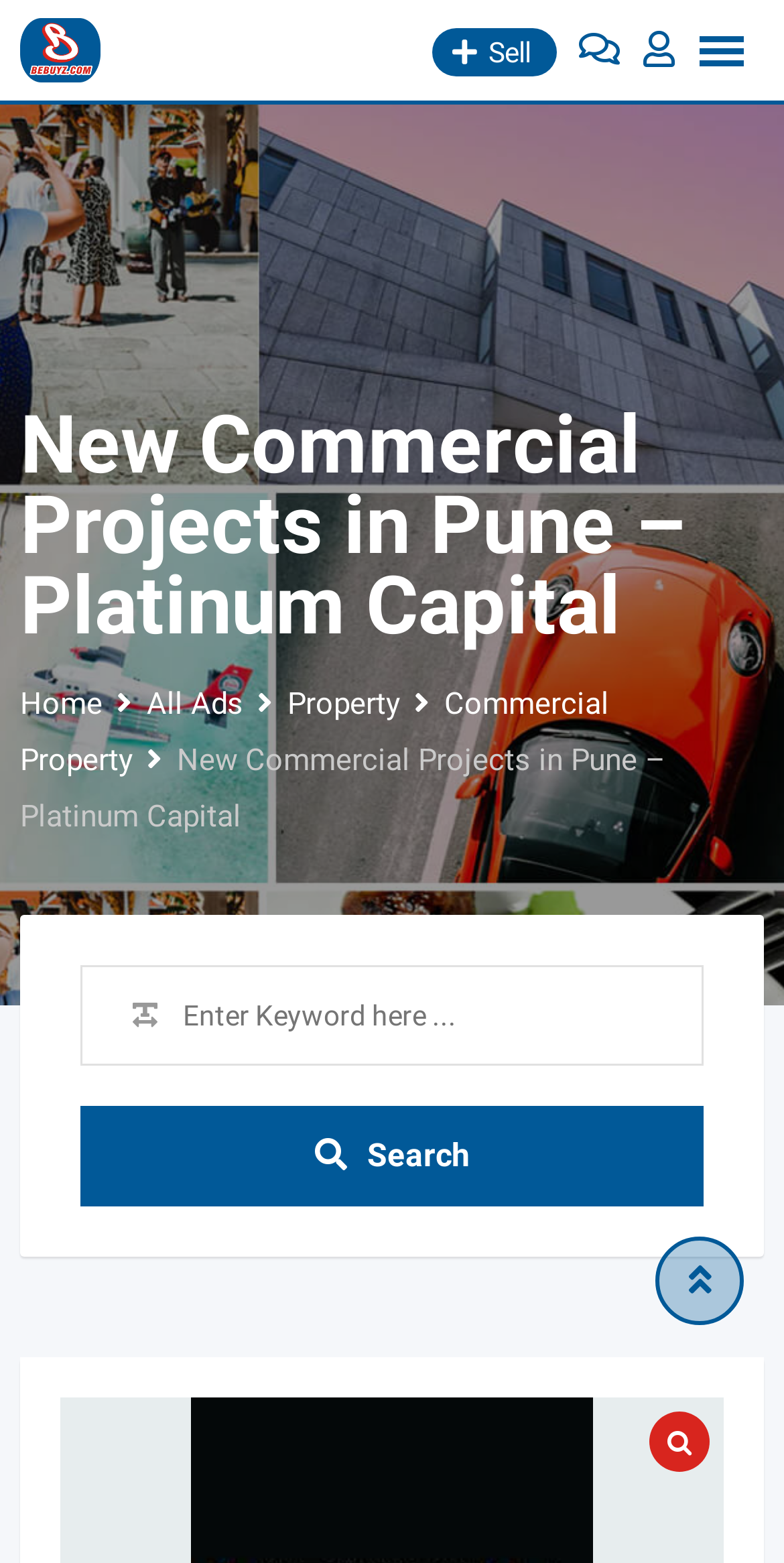Answer this question in one word or a short phrase: What is the purpose of the textbox?

Enter Keyword